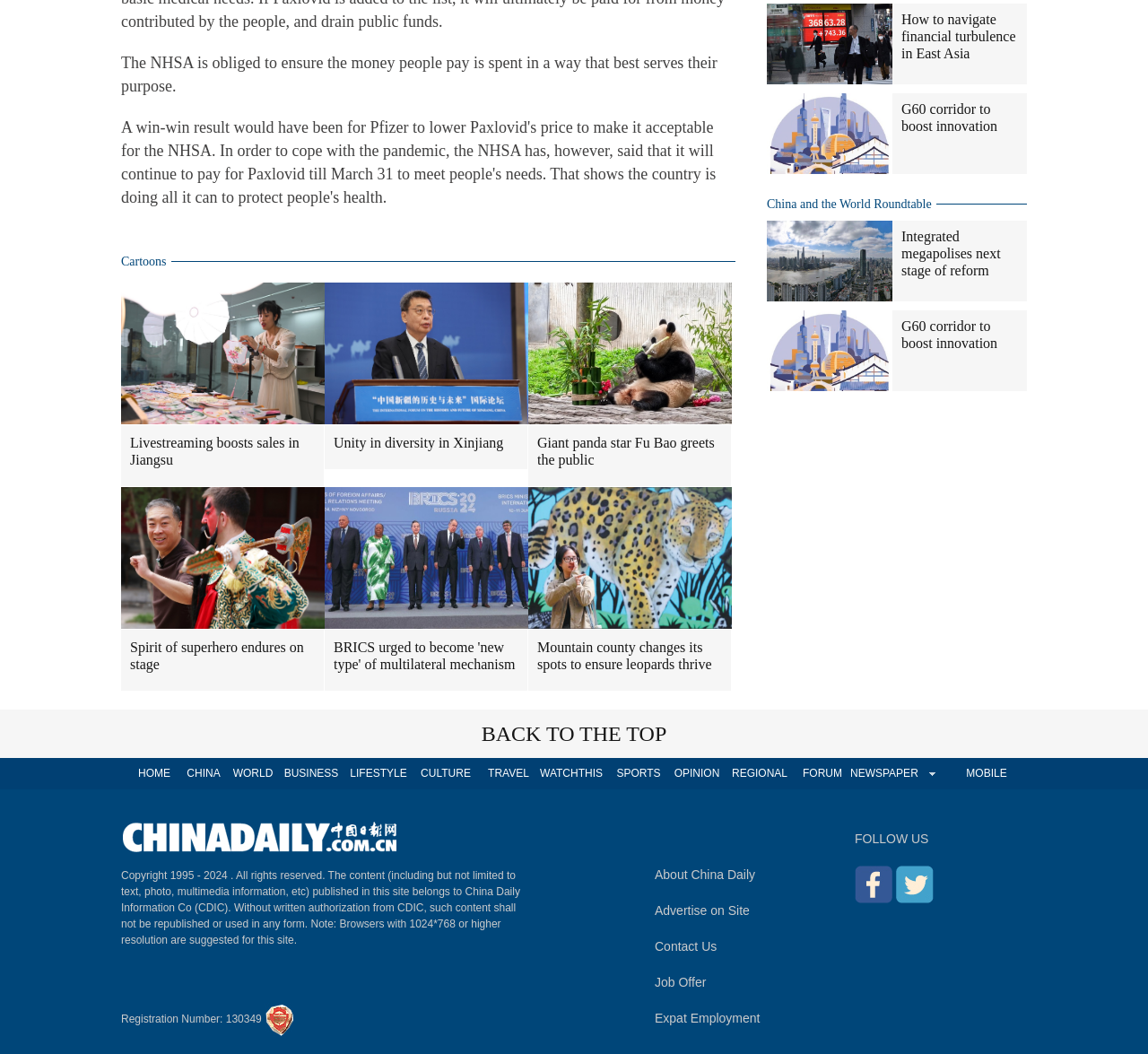Identify the bounding box of the UI element described as follows: "Job Offer". Provide the coordinates as four float numbers in the range of 0 to 1 [left, top, right, bottom].

[0.57, 0.926, 0.615, 0.939]